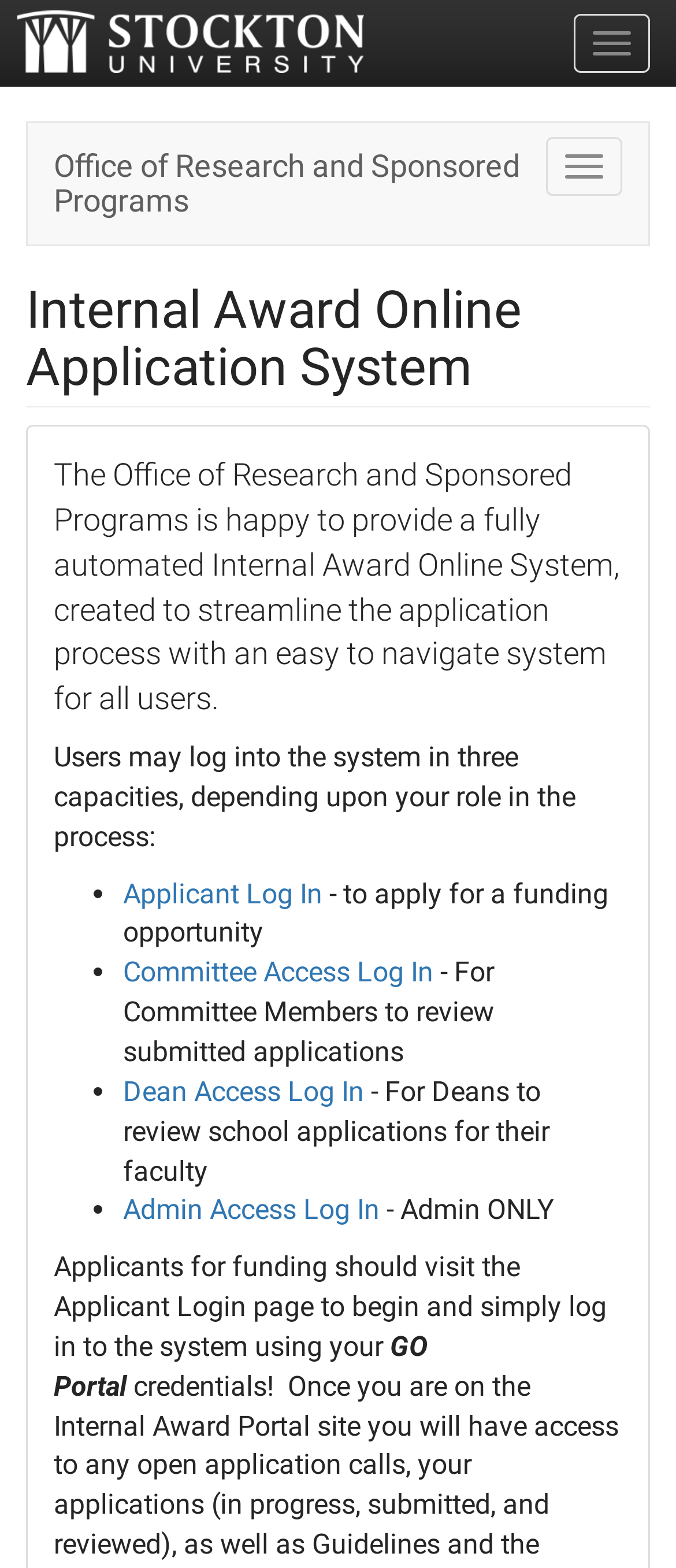Please find the bounding box coordinates of the element that you should click to achieve the following instruction: "Toggle navigation". The coordinates should be presented as four float numbers between 0 and 1: [left, top, right, bottom].

[0.849, 0.009, 0.962, 0.046]